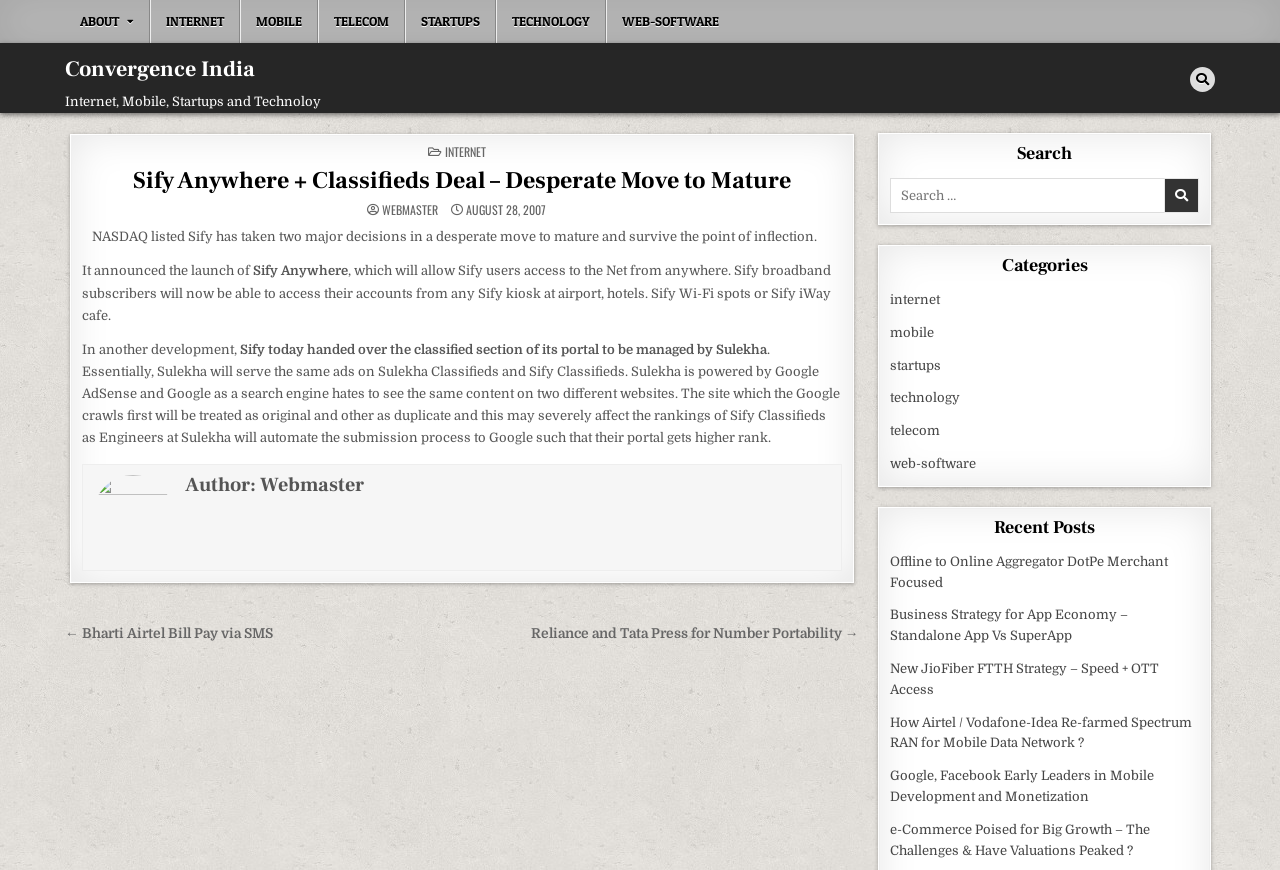Find the bounding box coordinates of the element to click in order to complete this instruction: "Click on the 'TECHNOLOGY' category". The bounding box coordinates must be four float numbers between 0 and 1, denoted as [left, top, right, bottom].

[0.388, 0.0, 0.473, 0.049]